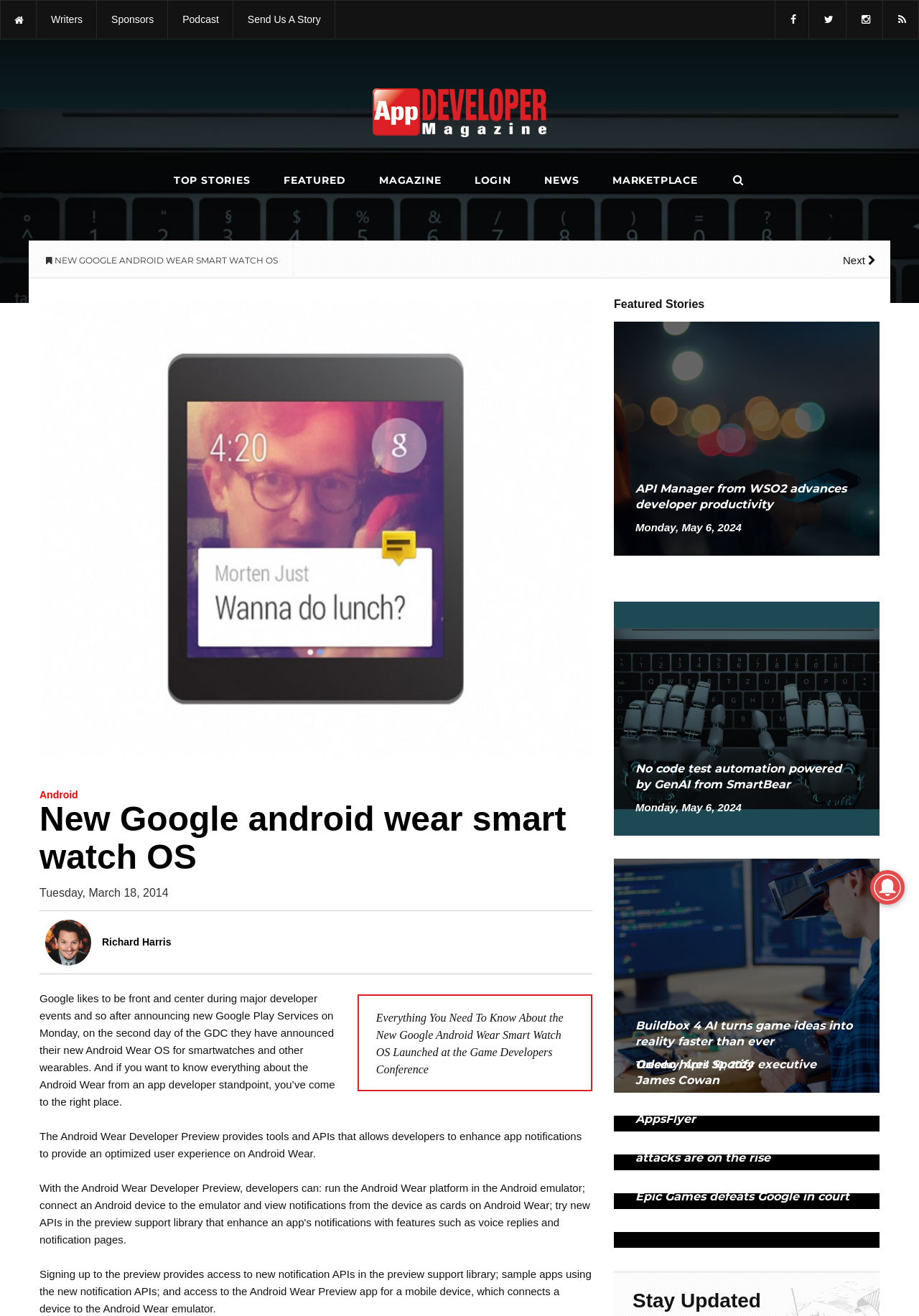Determine the bounding box coordinates for the element that should be clicked to follow this instruction: "Check the 'FEATURED' stories". The coordinates should be given as four float numbers between 0 and 1, in the format [left, top, right, bottom].

[0.309, 0.125, 0.376, 0.149]